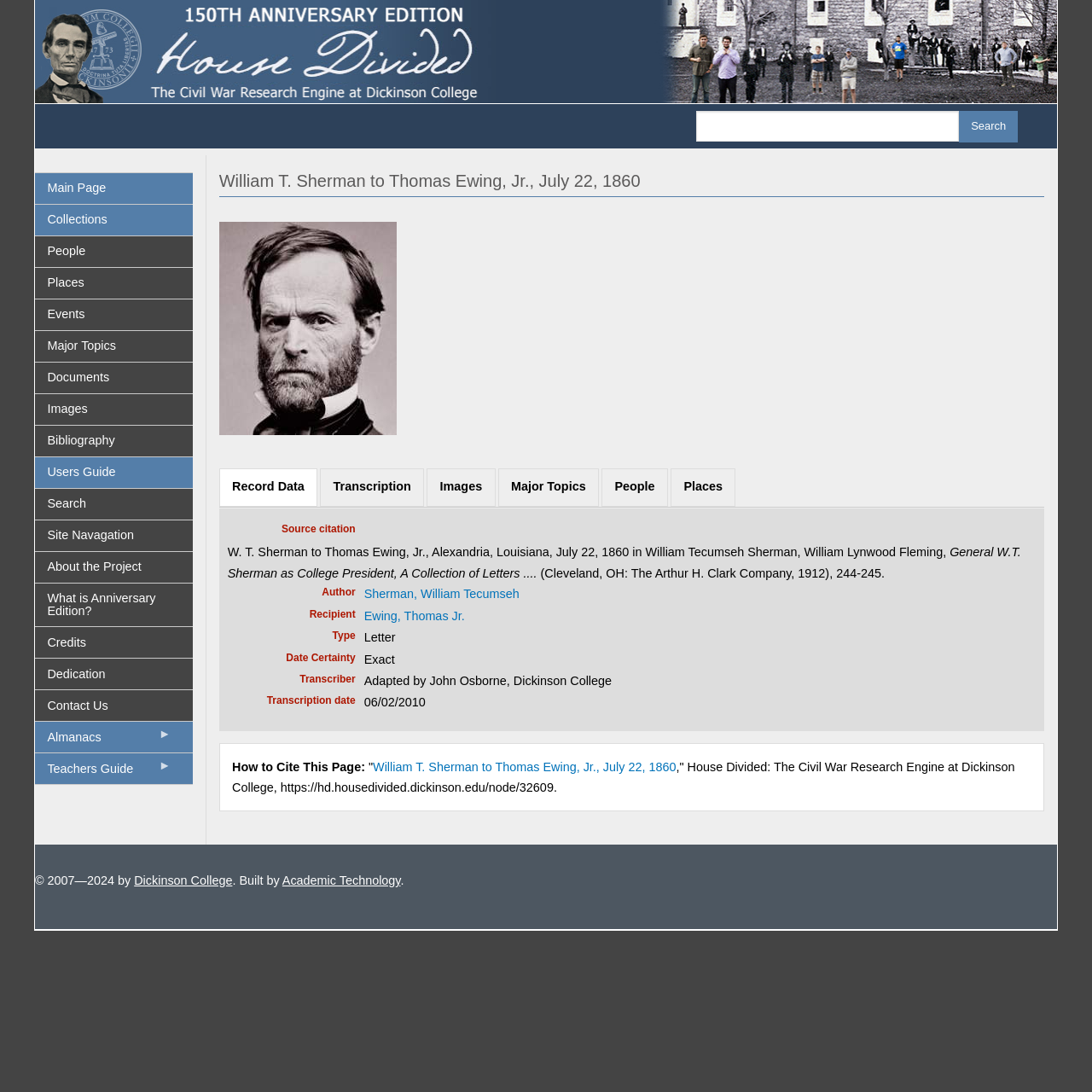Provide your answer to the question using just one word or phrase: What is the name of the sender of the letter?

William Tecumseh Sherman